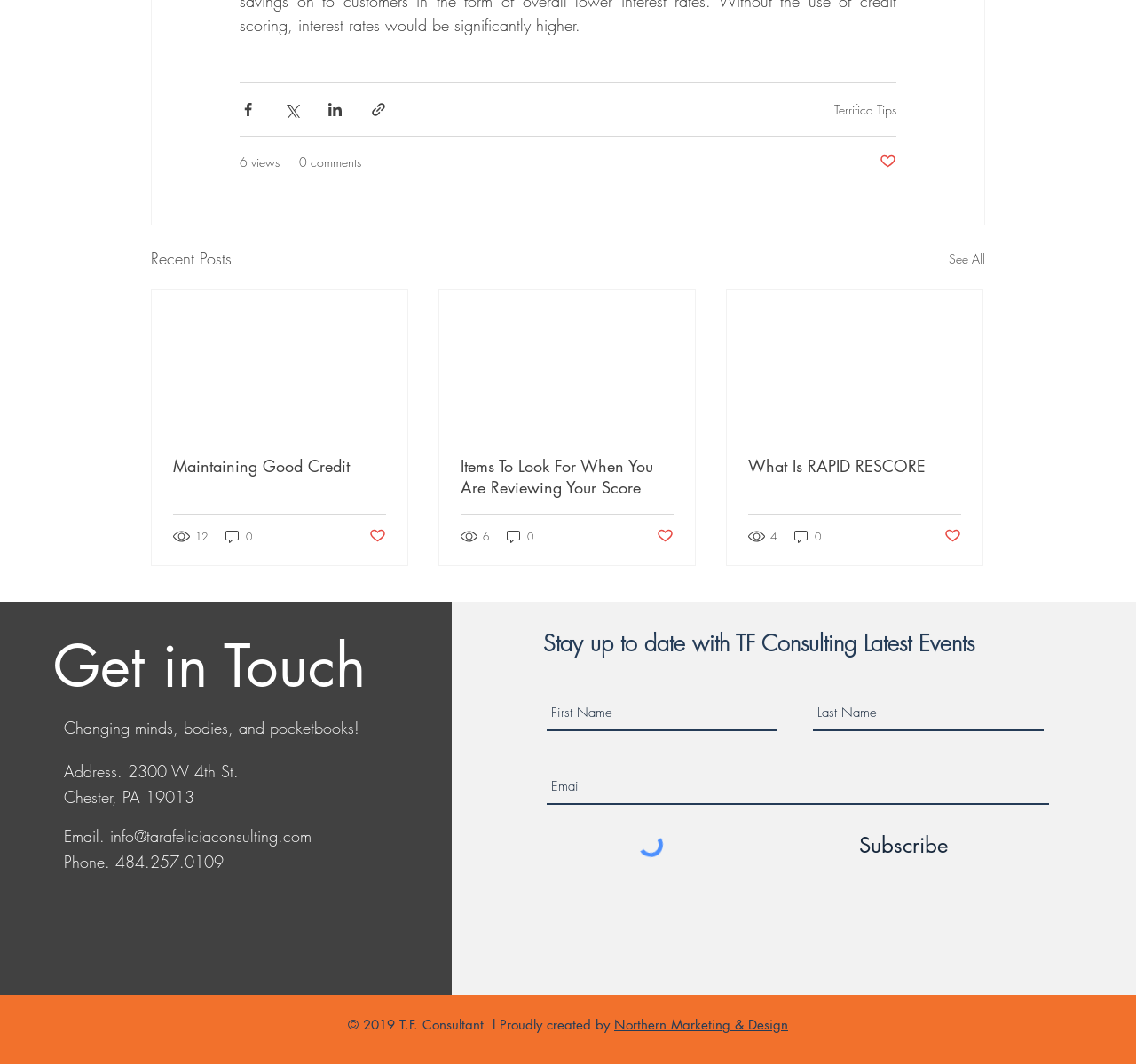What is the category of the posts listed under 'Recent Posts'? Analyze the screenshot and reply with just one word or a short phrase.

Credit and finance